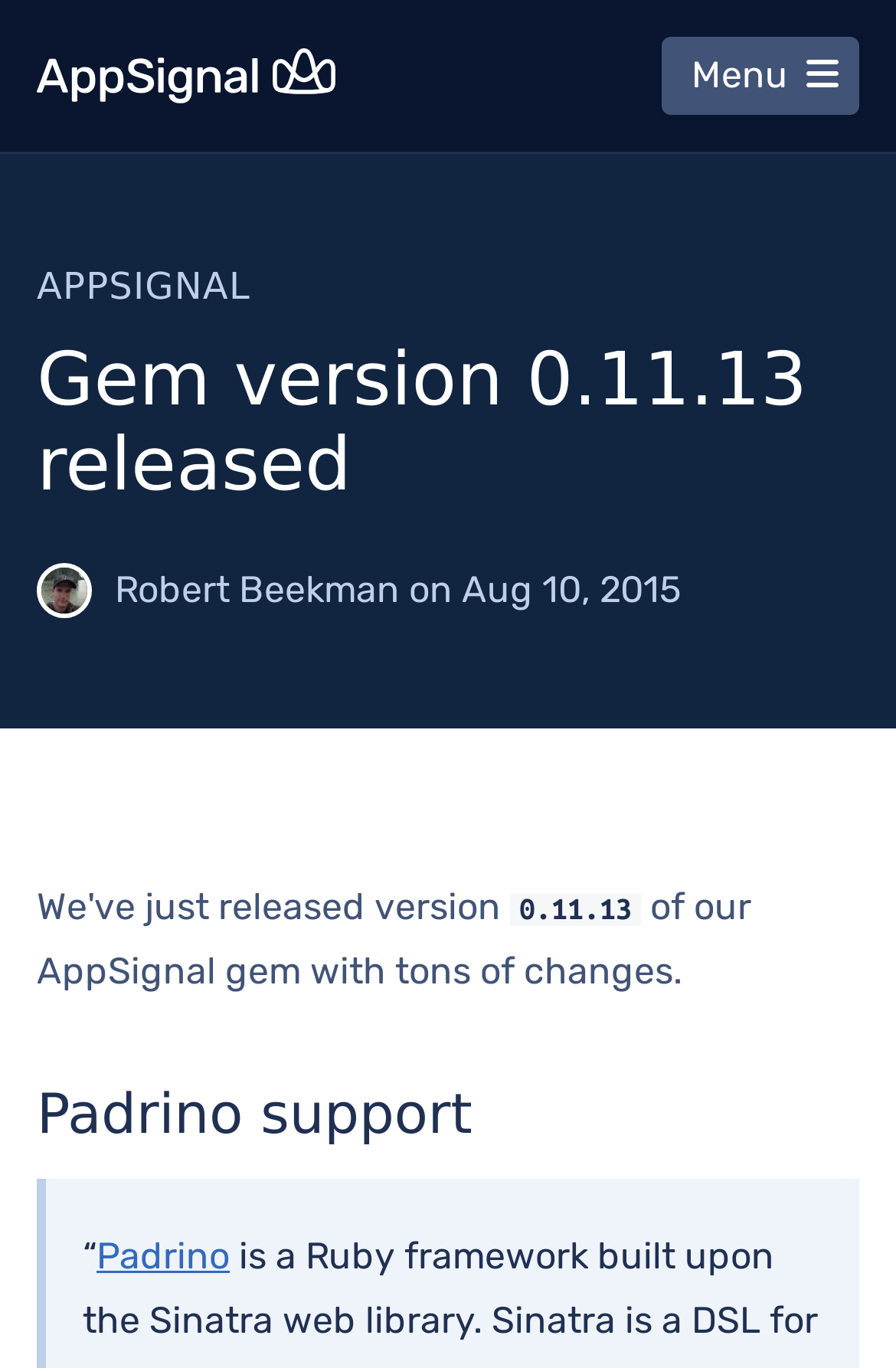How many images are on the webpage?
Based on the image, answer the question with a single word or brief phrase.

2